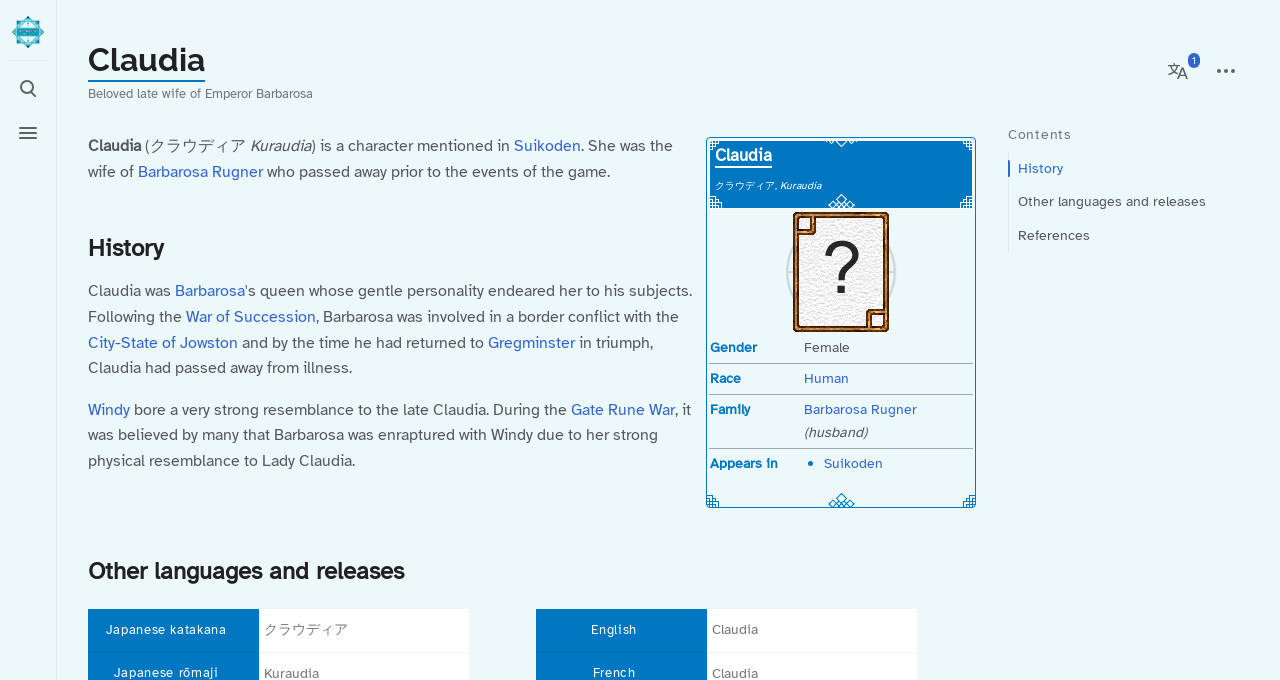Please determine the bounding box coordinates for the element that should be clicked to follow these instructions: "Visit the main page".

[0.006, 0.018, 0.038, 0.076]